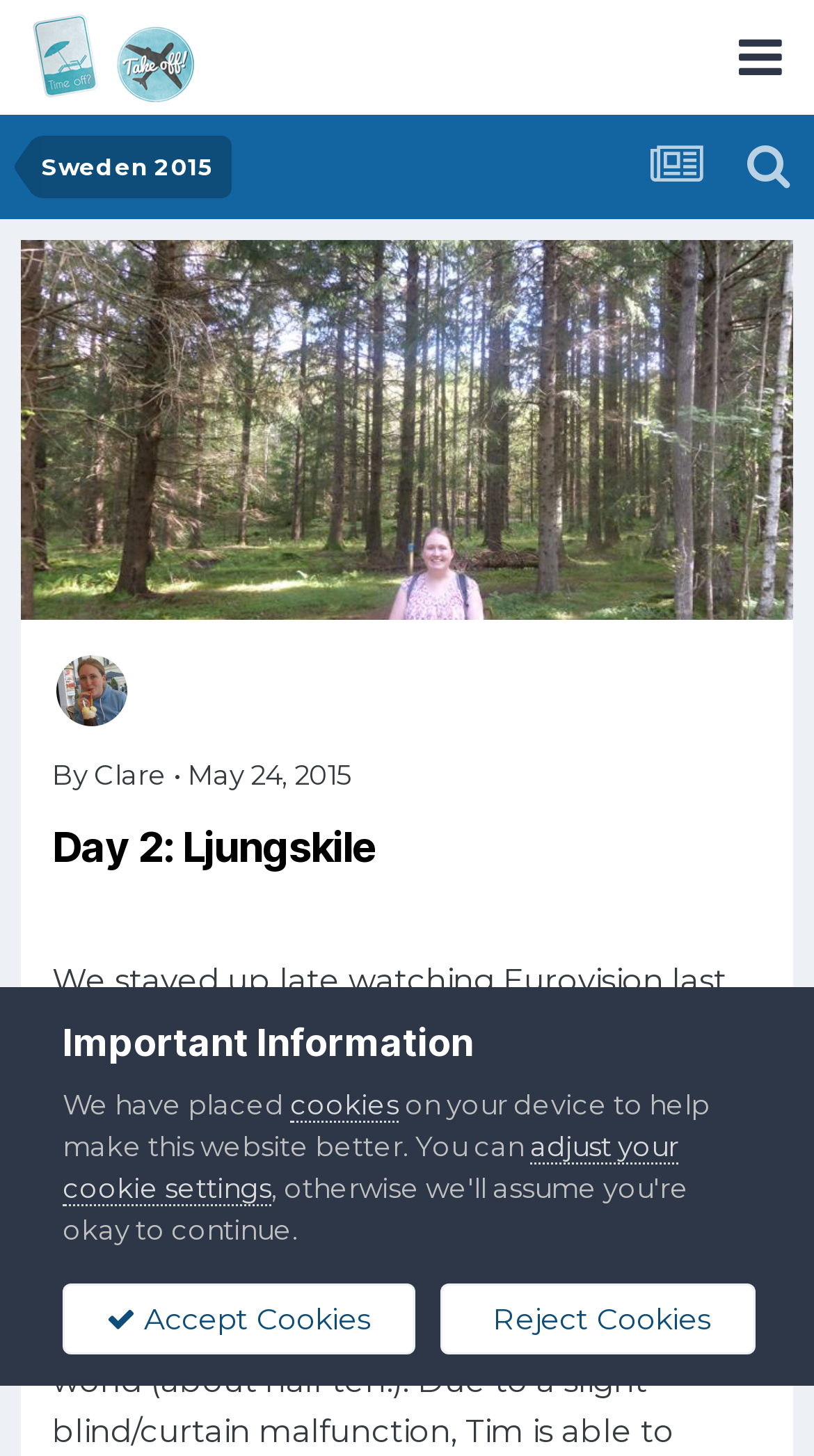What event did the author stay up late watching?
Please provide a comprehensive answer based on the information in the image.

The event that the author stayed up late watching can be found by reading the main content of the blog post. The text states 'We stayed up late watching Eurovision last night...'.